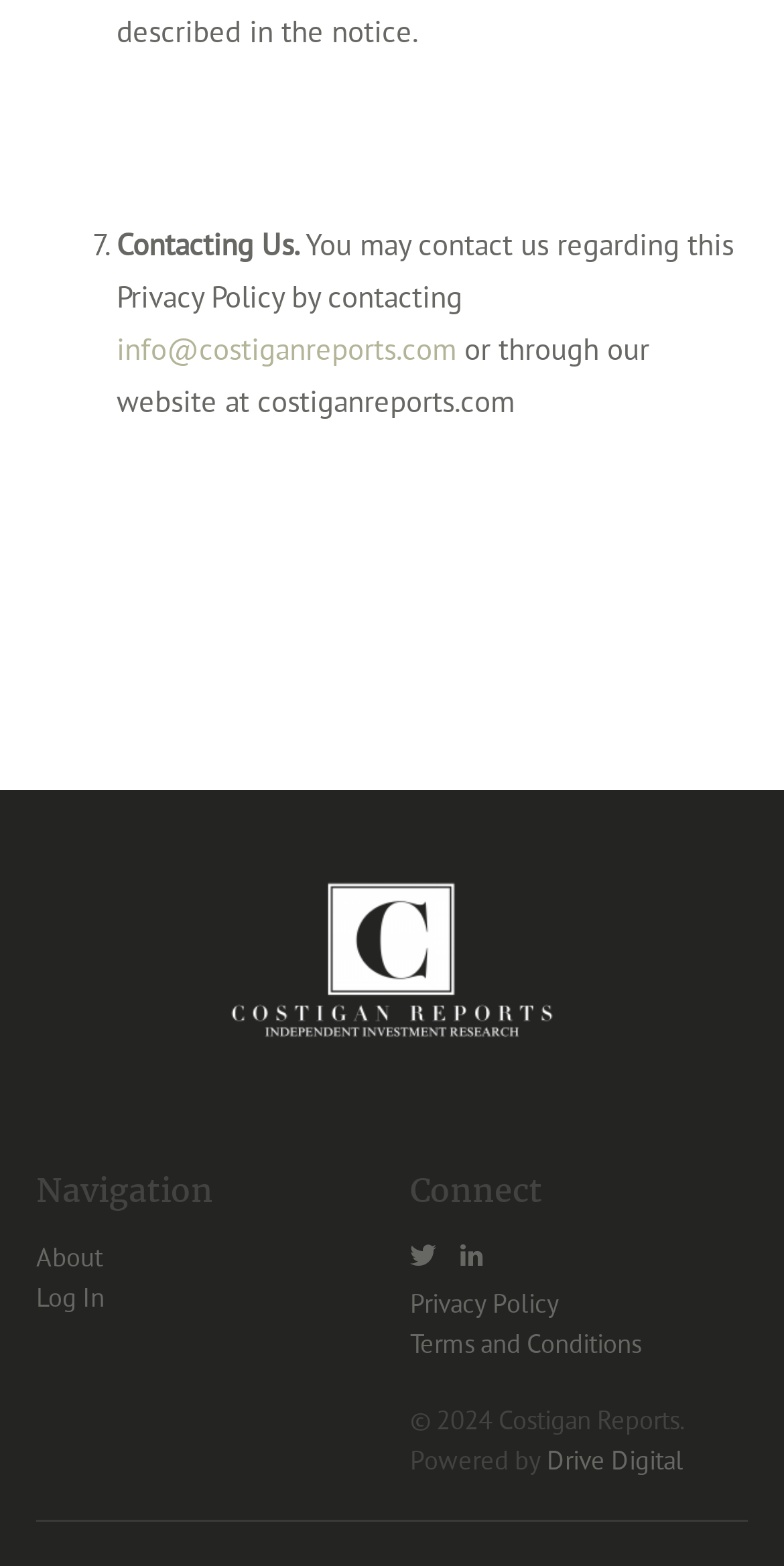Reply to the question with a single word or phrase:
What is the email address to contact regarding the Privacy Policy?

info@costiganreports.com